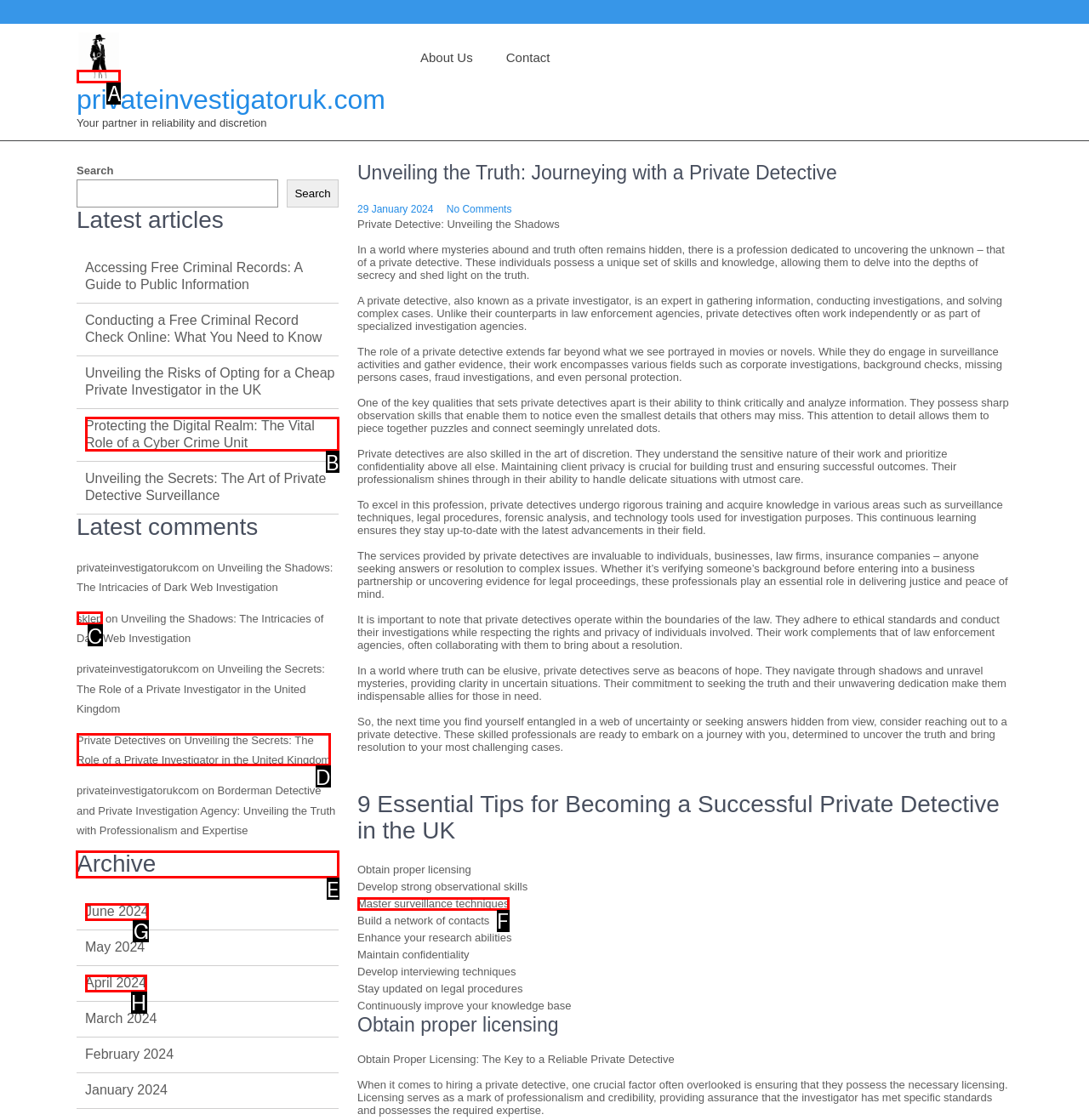Select the letter associated with the UI element you need to click to perform the following action: View the archive
Reply with the correct letter from the options provided.

E